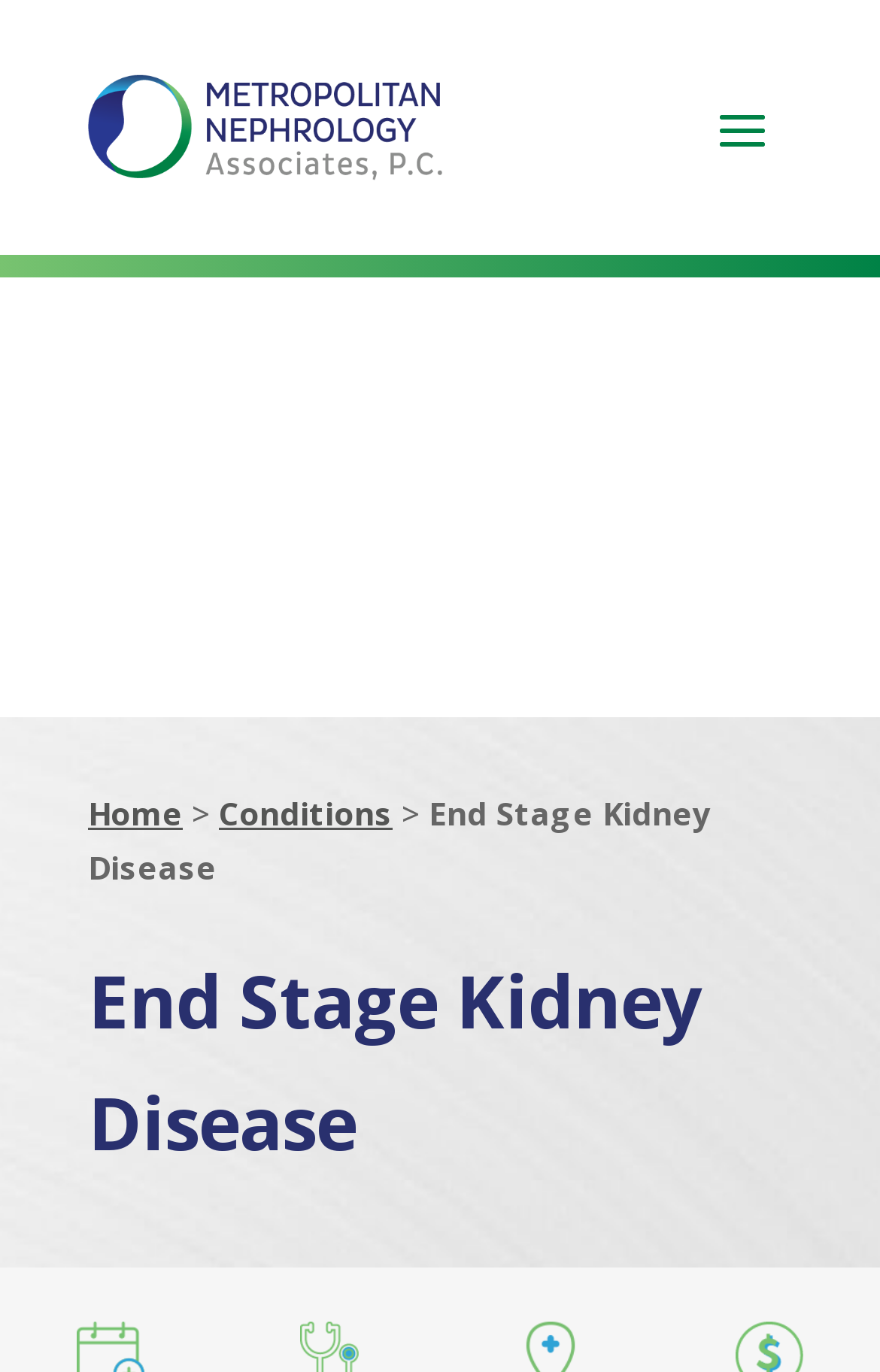Can you find and provide the main heading text of this webpage?

End Stage Kidney Disease